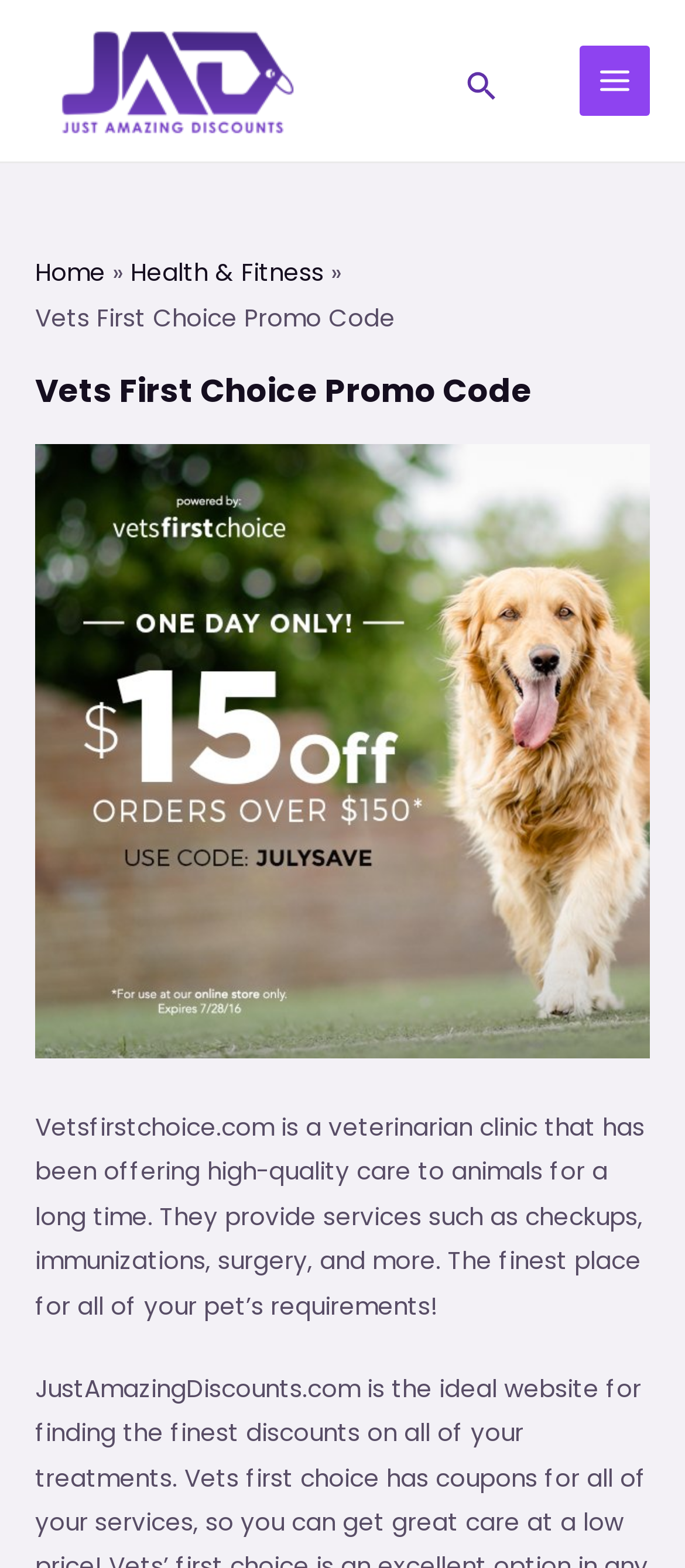Please provide a one-word or short phrase answer to the question:
What is the name of the veterinarian clinic?

Vetsfirstchoice.com